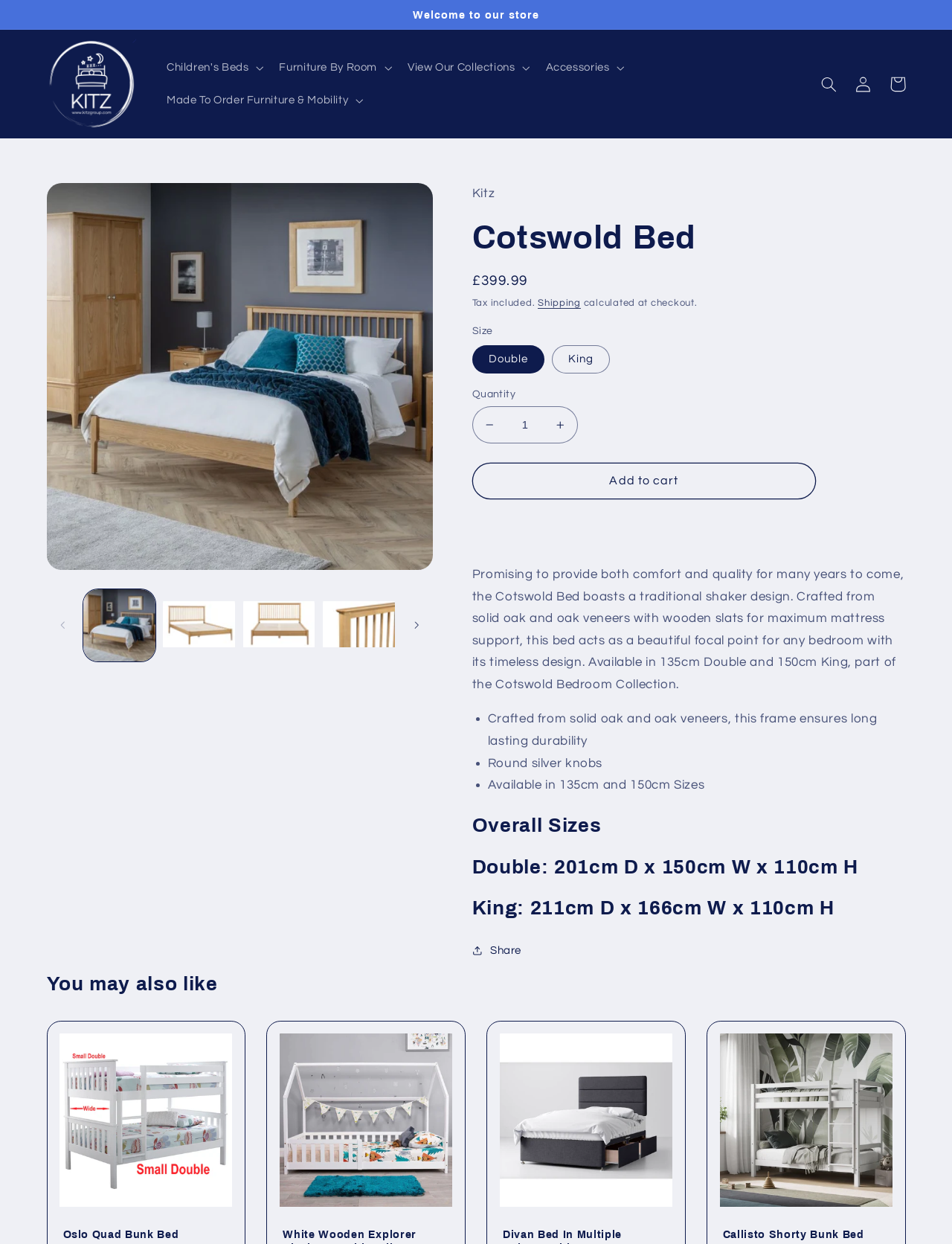Use a single word or phrase to answer the following:
What is the design style of the Cotswold Bed?

Traditional shaker